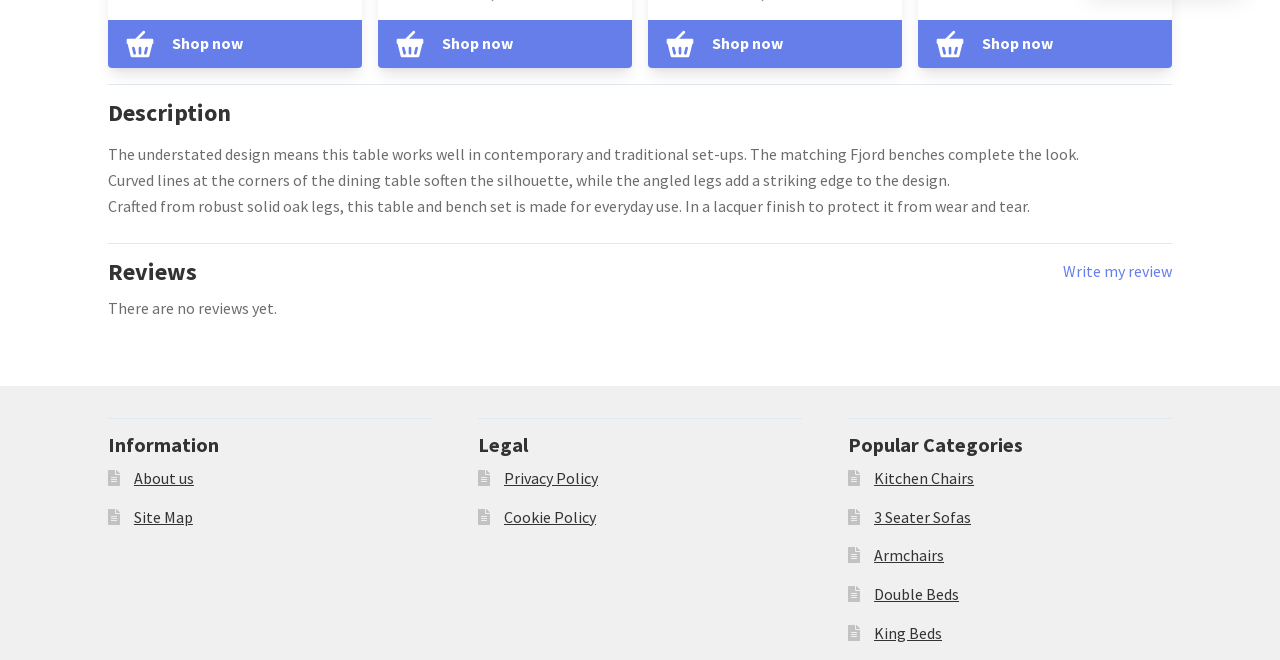Find and indicate the bounding box coordinates of the region you should select to follow the given instruction: "Explore the 'Kitchen Chairs' category".

[0.683, 0.709, 0.761, 0.739]